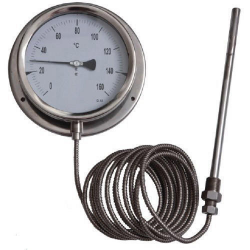Describe the important features and context of the image with as much detail as possible.

This image showcases a Bimetallic Temperature Gauge, a crucial instrument for accurately measuring temperature in various industrial applications. The device features a round dial with a clear white background and black markings, allowing for easy readability of temperature readings. Attached to the dial is a flexible metal probe, coiled for convenience, which can be inserted into different environments to measure temperature effectively. The pressure and temperature gauge is designed for durability and precision, making it an essential tool in many manufacturing and processing settings. Its stainless steel construction ensures resistance to harsh conditions while maintaining reliability in performance.